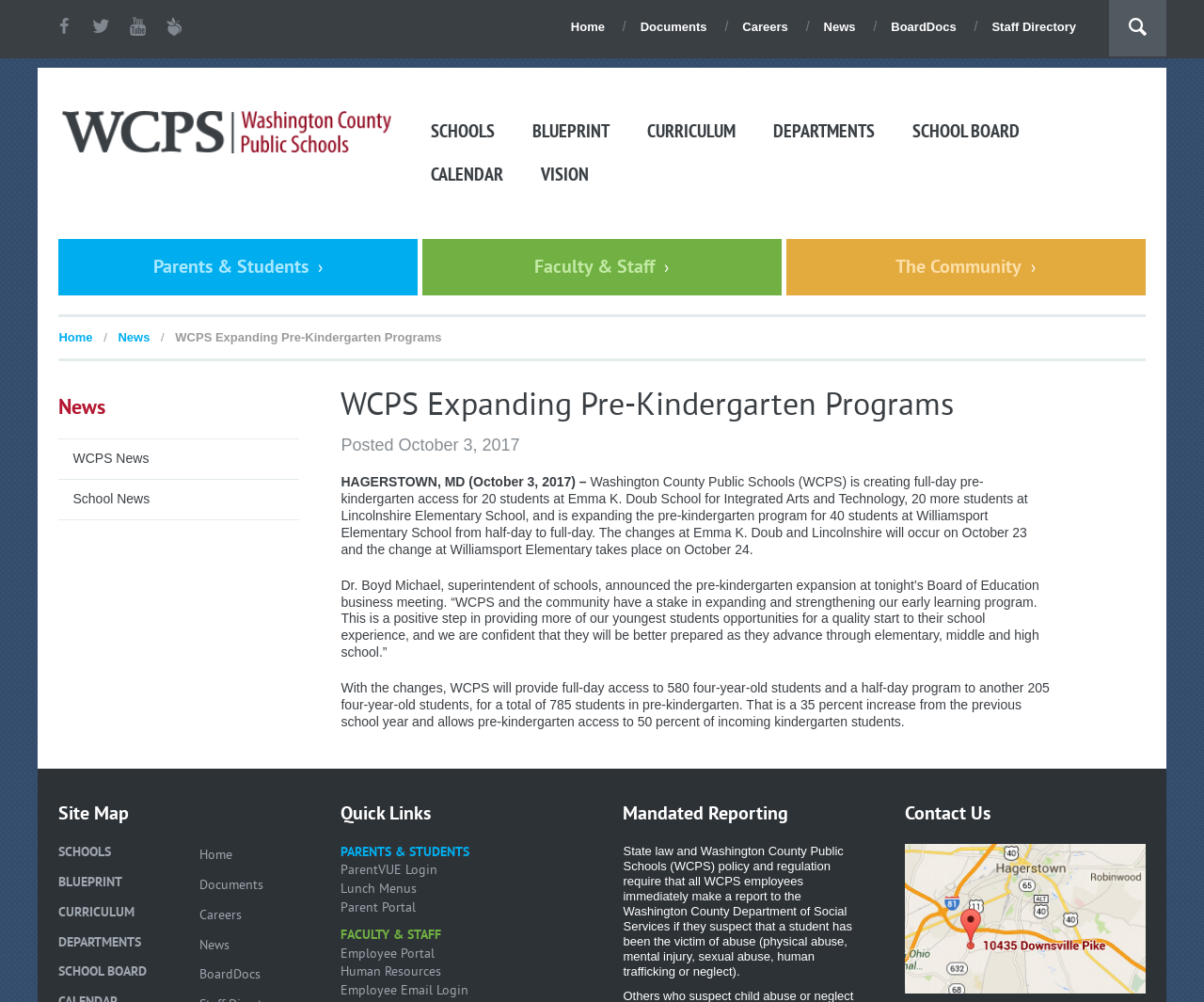Identify the bounding box coordinates of the region that needs to be clicked to carry out this instruction: "View Site Map". Provide these coordinates as four float numbers ranging from 0 to 1, i.e., [left, top, right, bottom].

[0.049, 0.805, 0.131, 0.823]